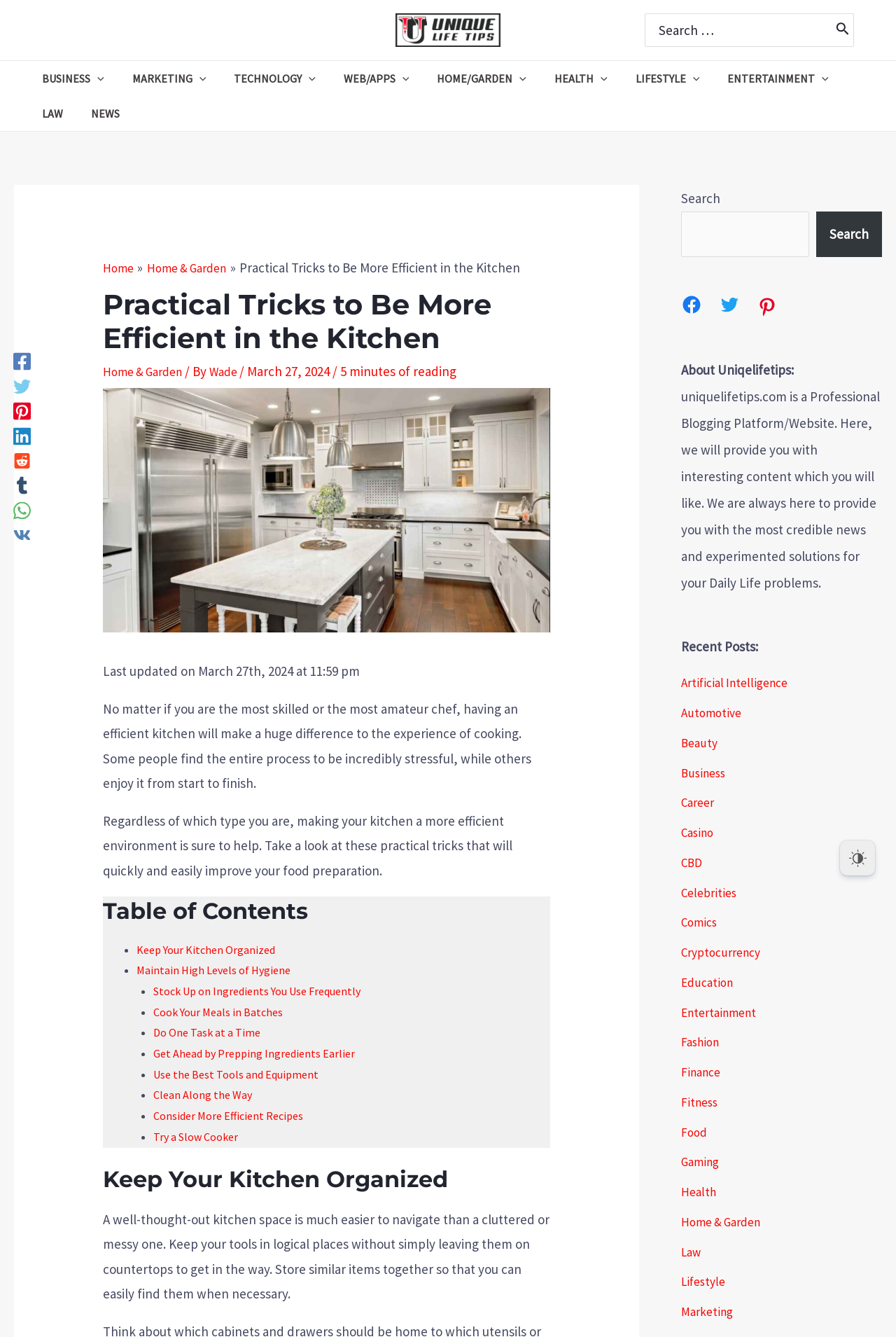Please identify the bounding box coordinates of the clickable element to fulfill the following instruction: "Share on Facebook". The coordinates should be four float numbers between 0 and 1, i.e., [left, top, right, bottom].

[0.015, 0.256, 0.034, 0.27]